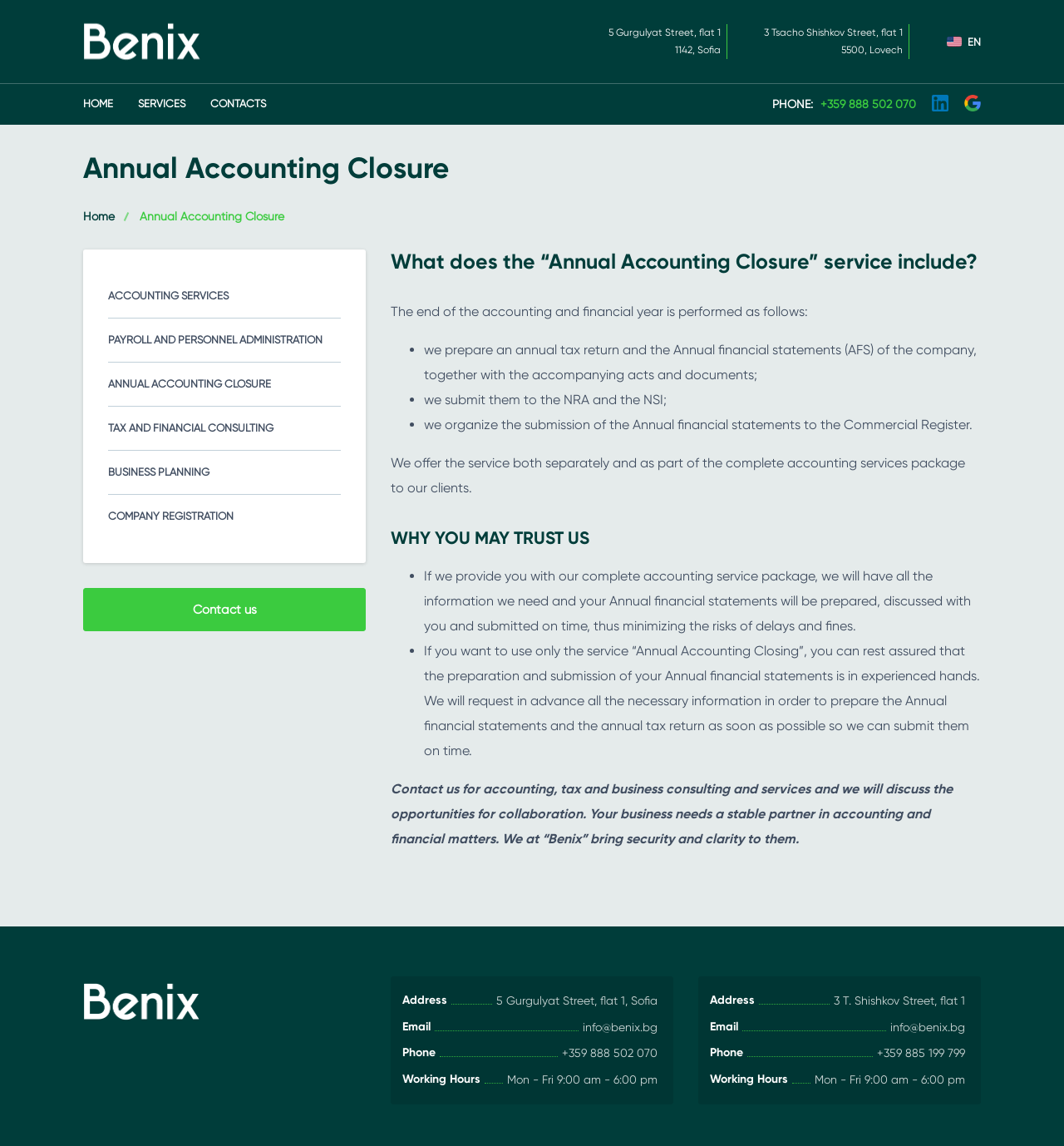Answer with a single word or phrase: 
What is the purpose of the Annual Accounting Closure service?

To prepare annual tax return and financial statements